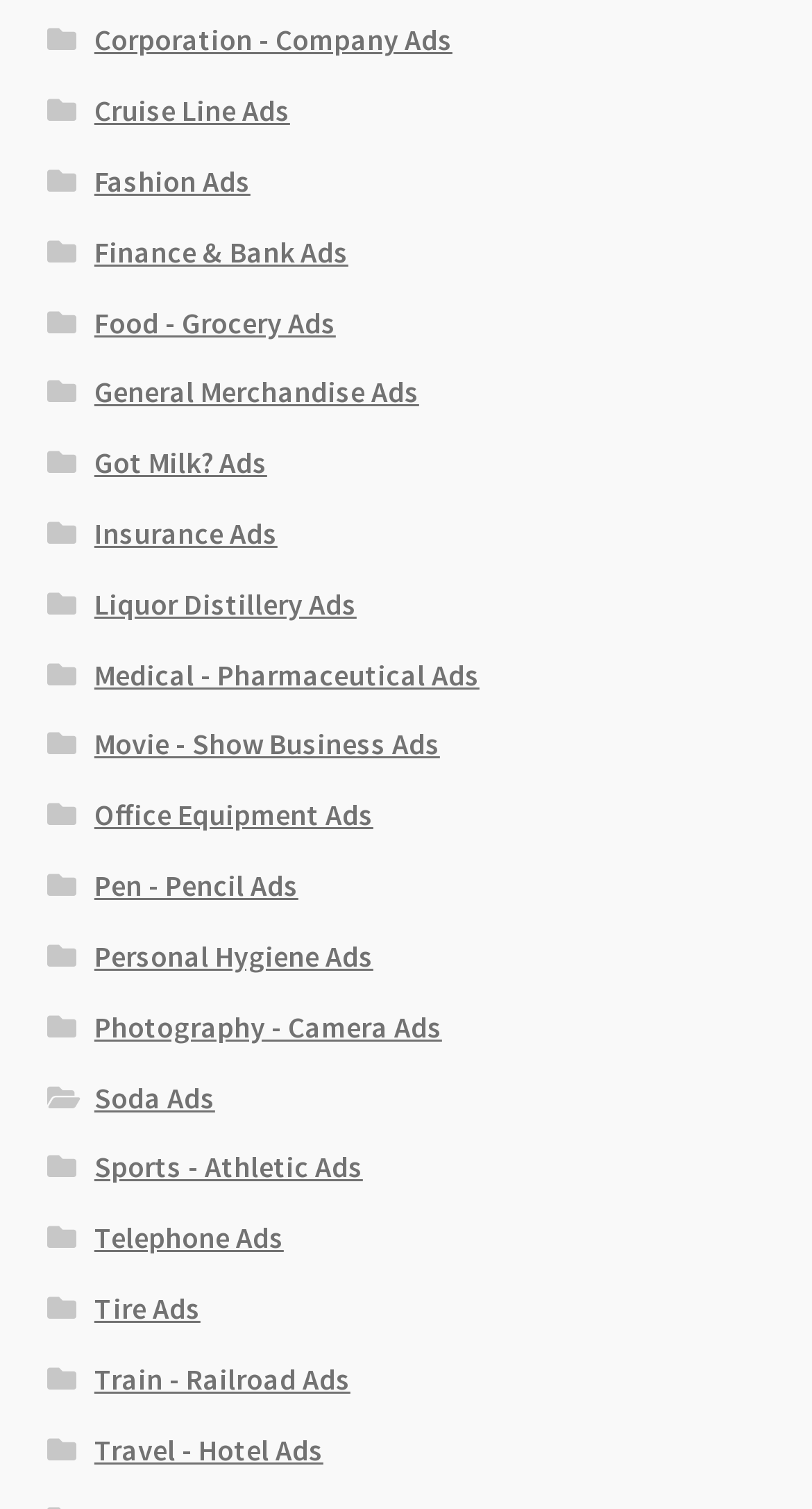Is there a category for Food Ads?
Respond to the question with a single word or phrase according to the image.

Yes